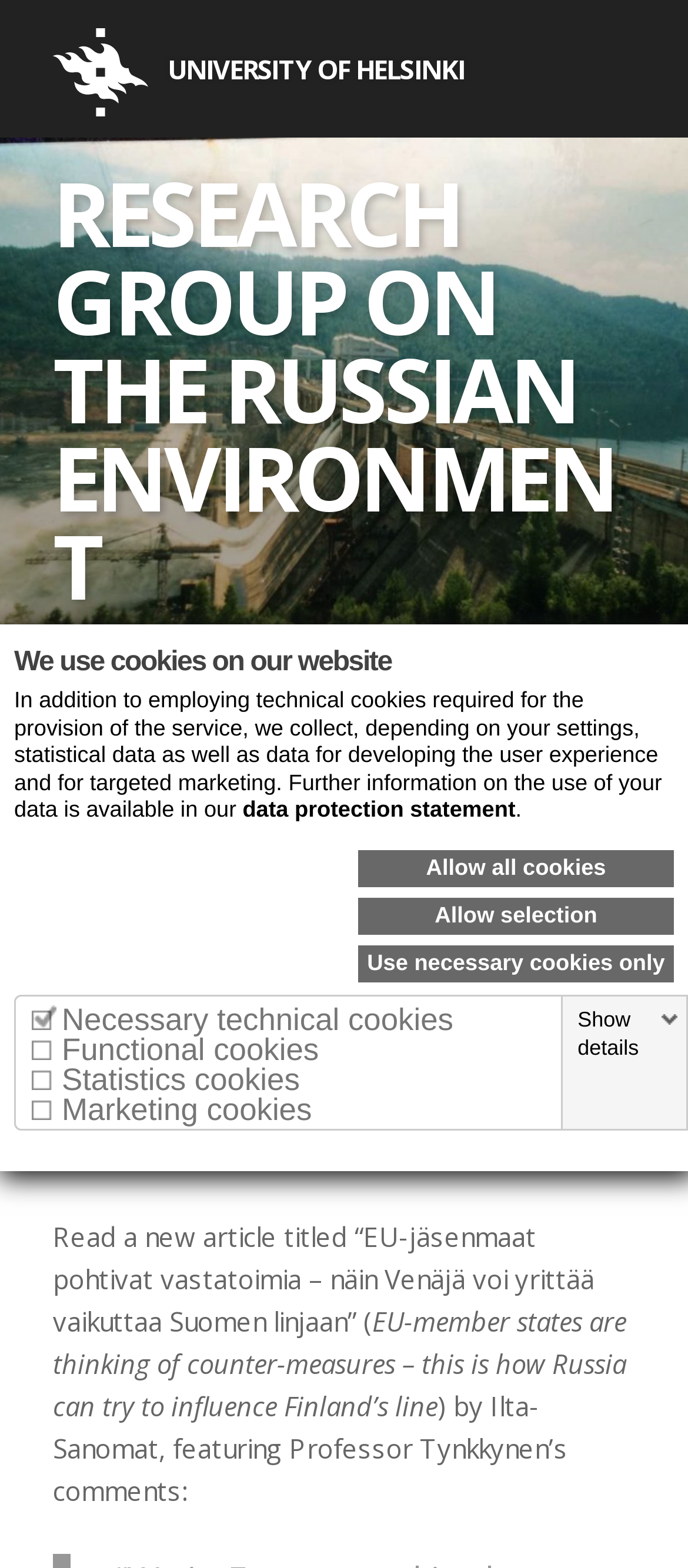Refer to the image and provide an in-depth answer to the question:
How many types of cookies are mentioned?

I found the answer by looking at the section where it talks about cookies and it mentions four types: Necessary technical cookies, Functional cookies, Statistics cookies, and Marketing cookies.